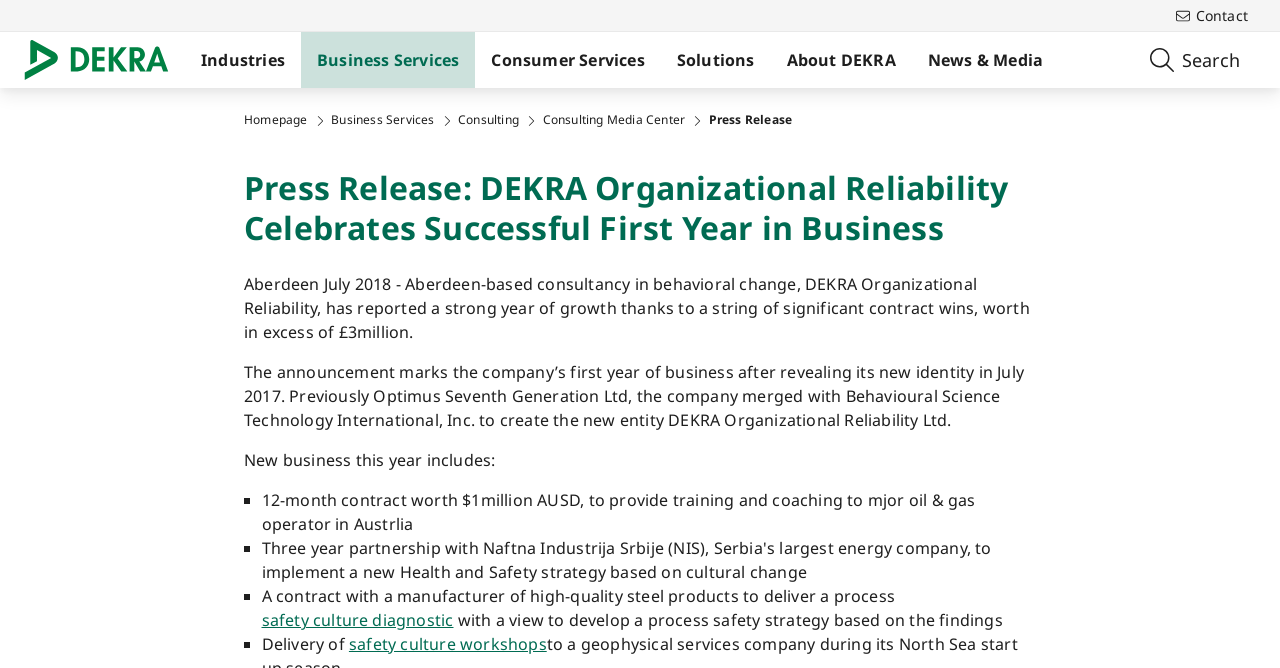What is the company's name?
Please look at the screenshot and answer in one word or a short phrase.

DEKRA Organizational Reliability